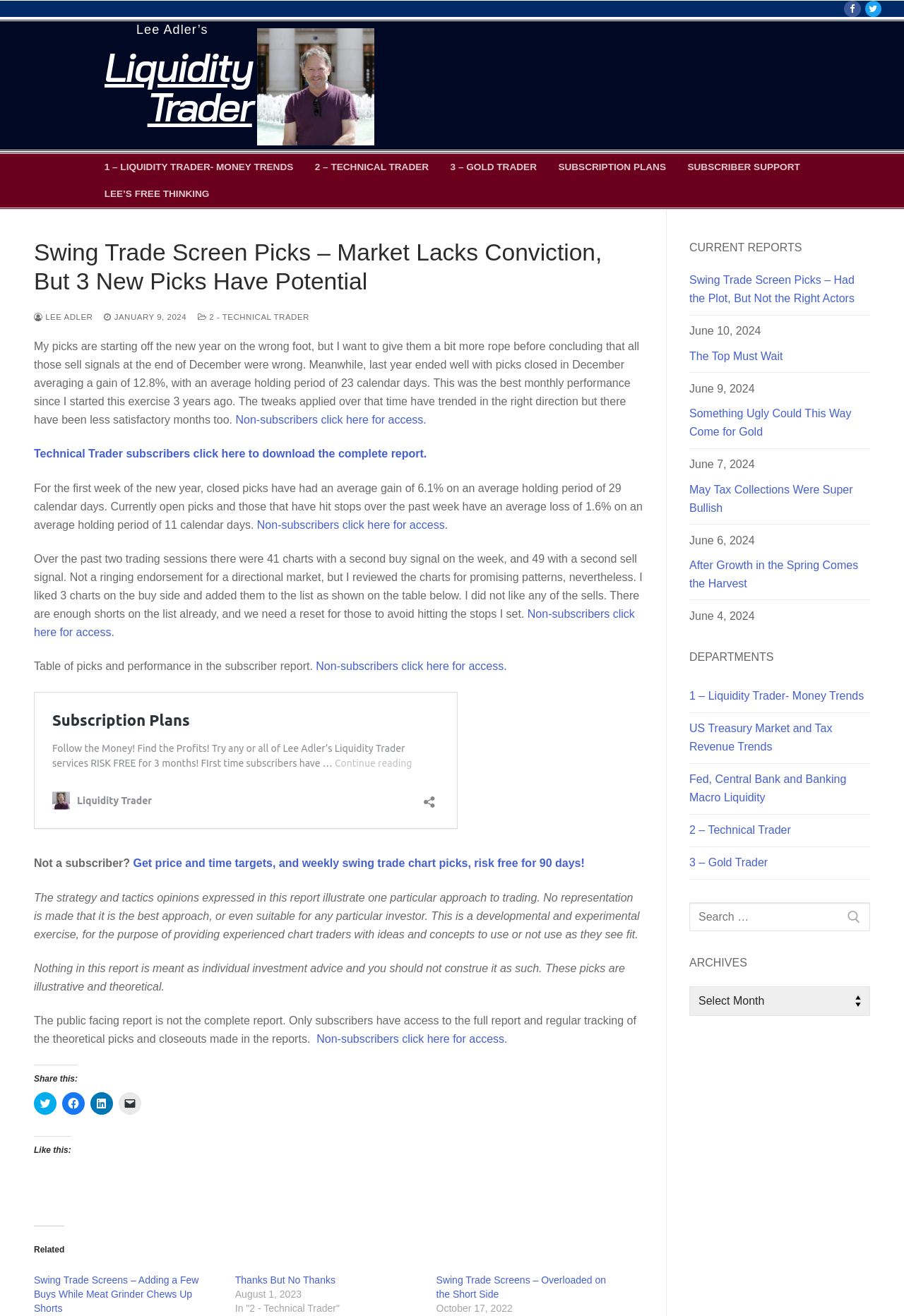Please answer the following question using a single word or phrase: Who is the author of this report?

Lee Adler